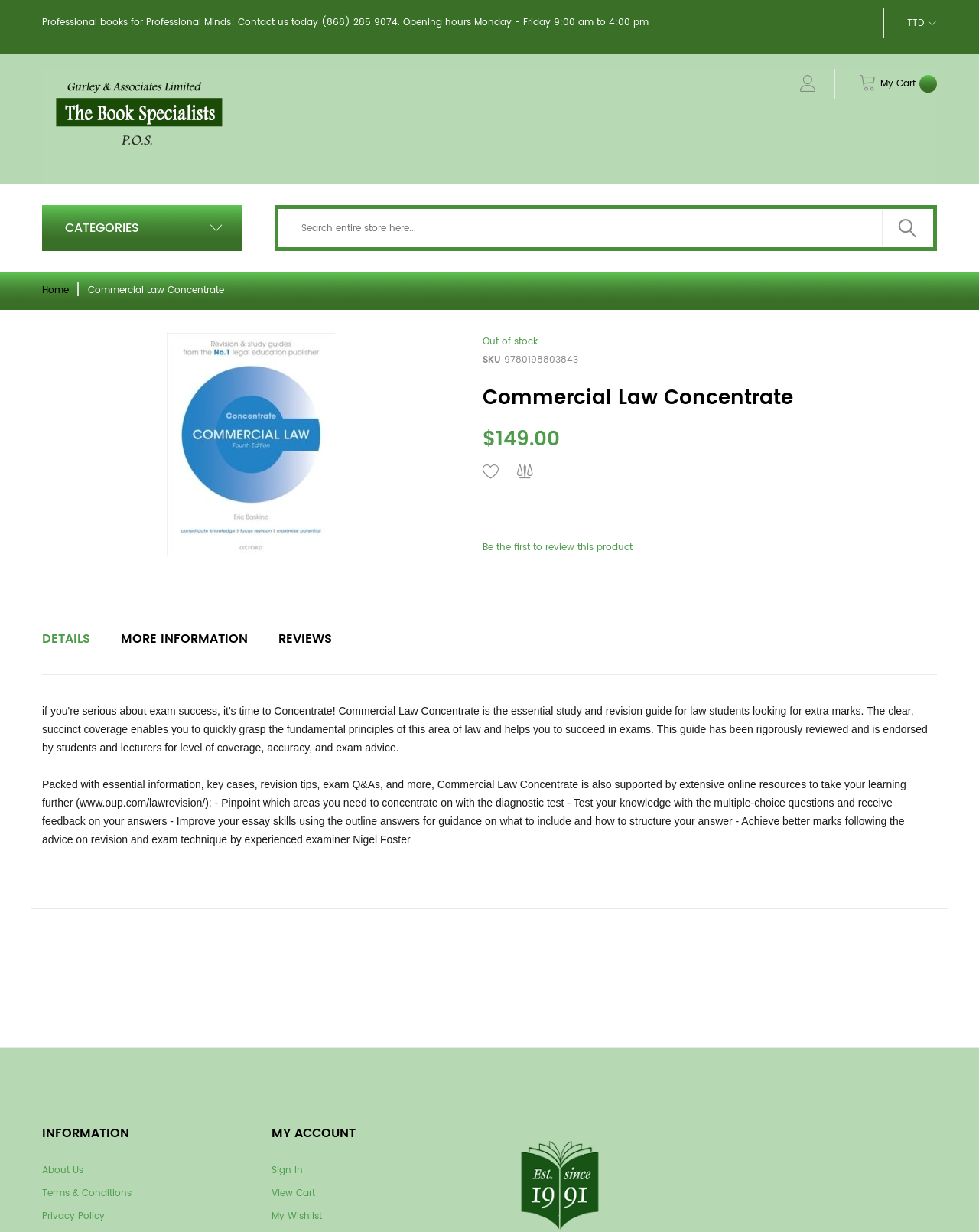Identify the bounding box coordinates for the region of the element that should be clicked to carry out the instruction: "View product details". The bounding box coordinates should be four float numbers between 0 and 1, i.e., [left, top, right, bottom].

[0.043, 0.678, 0.092, 0.693]